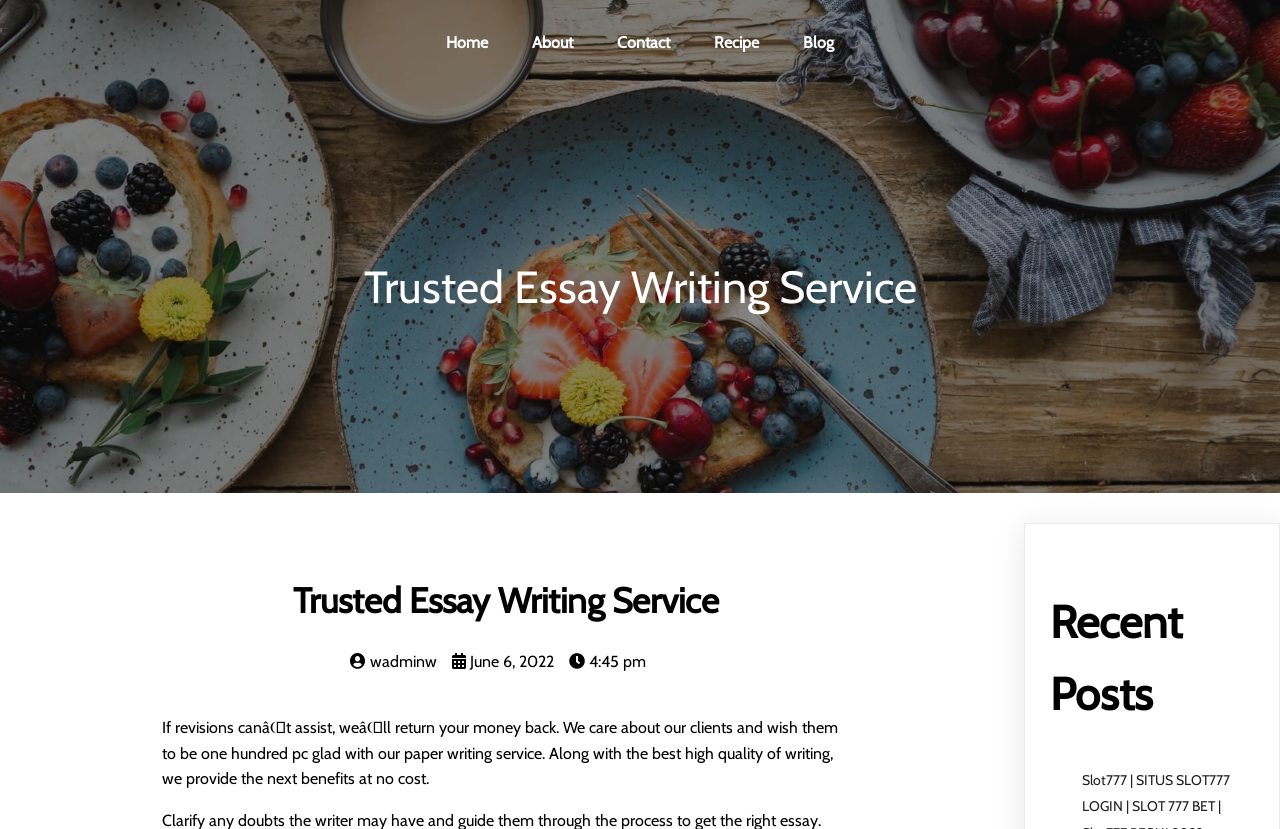What is the title of the section below the navigation menu?
Using the visual information, answer the question in a single word or phrase.

Recent Posts